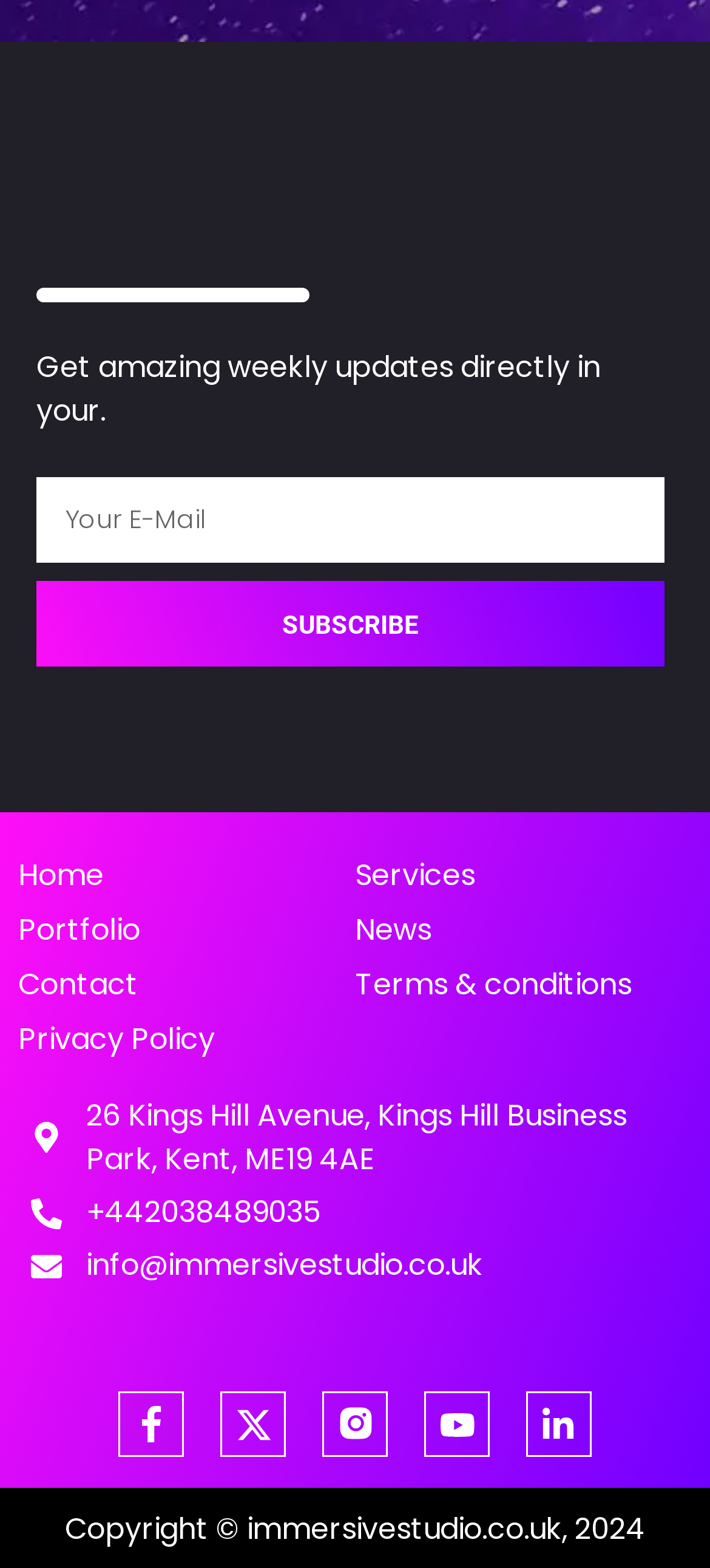Find the bounding box coordinates of the area that needs to be clicked in order to achieve the following instruction: "Return to top". The coordinates should be specified as four float numbers between 0 and 1, i.e., [left, top, right, bottom].

None